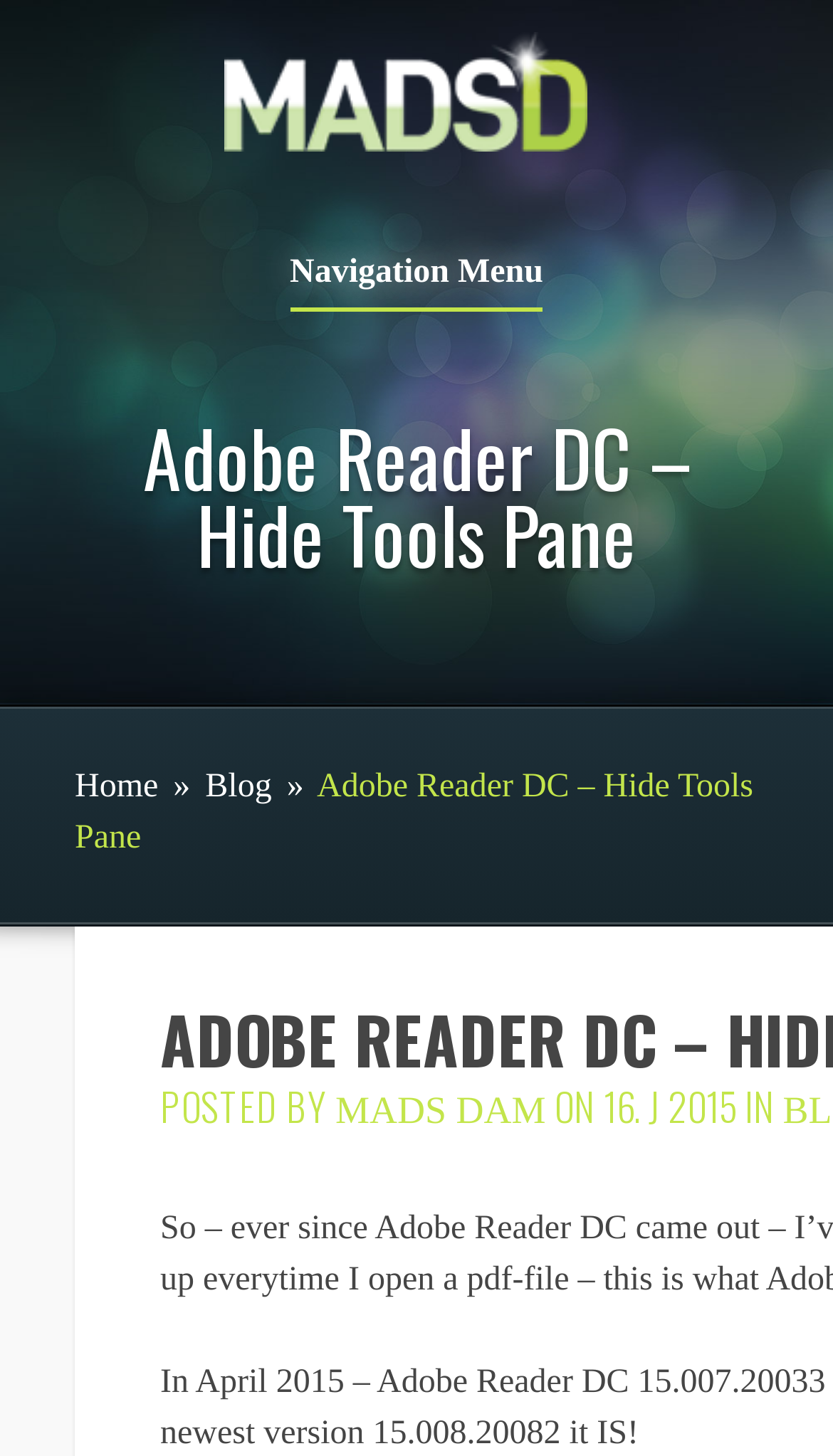Using the given element description, provide the bounding box coordinates (top-left x, top-left y, bottom-right x, bottom-right y) for the corresponding UI element in the screenshot: Mads Dam

[0.403, 0.748, 0.655, 0.777]